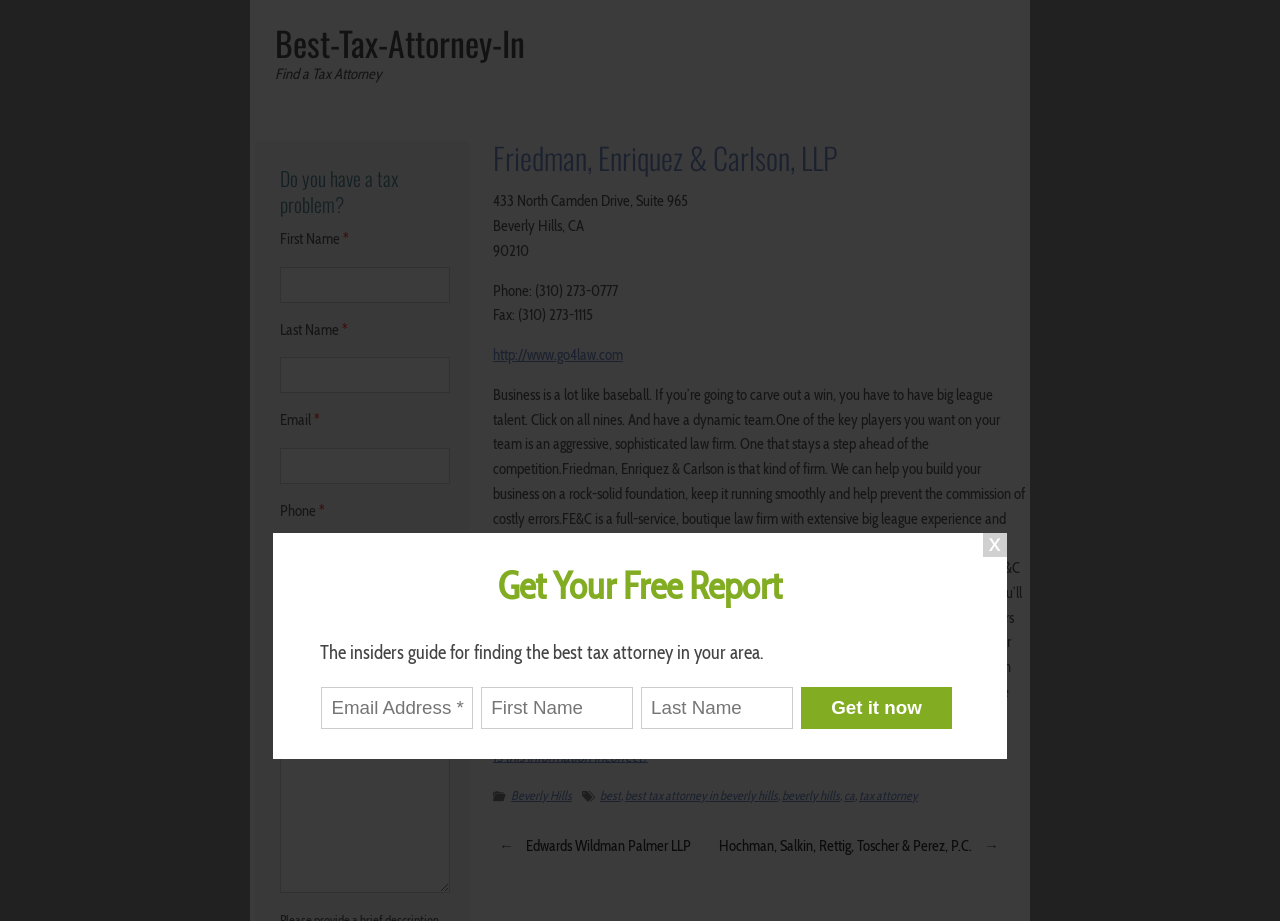Answer briefly with one word or phrase:
What is the name of the law firm described on this webpage?

Friedman, Enriquez & Carlson, LLP